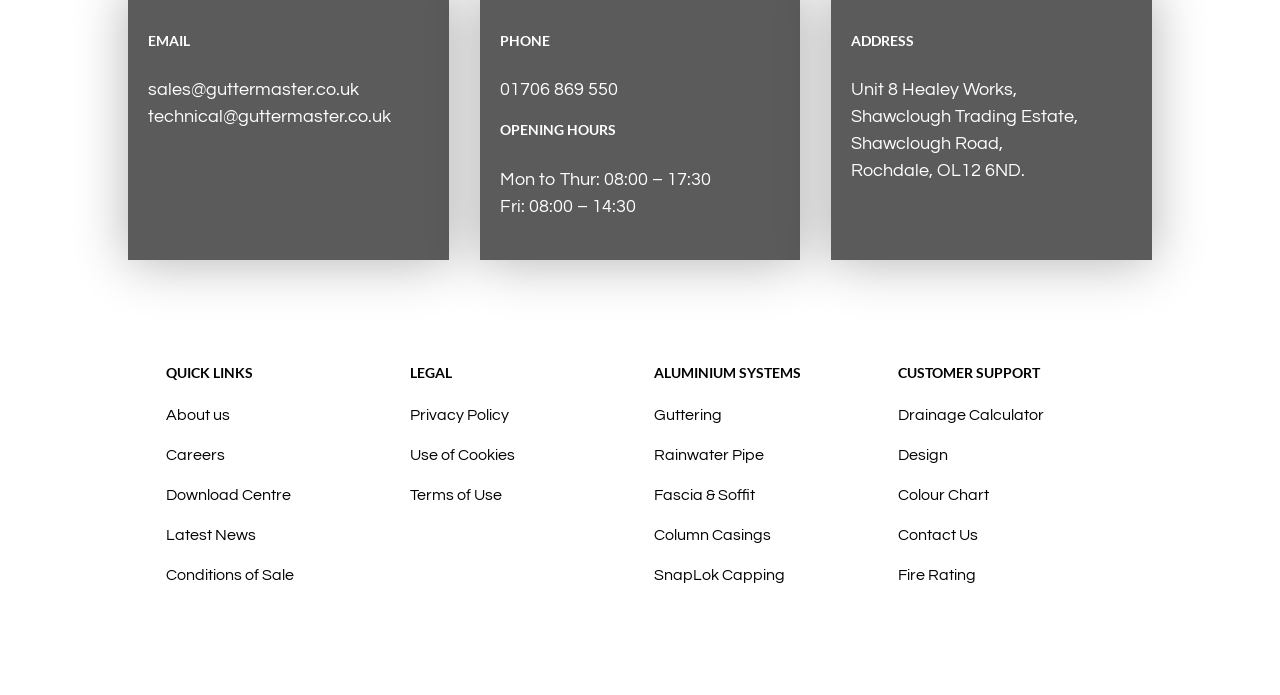Find the bounding box coordinates of the clickable region needed to perform the following instruction: "Contact us via email". The coordinates should be provided as four float numbers between 0 and 1, i.e., [left, top, right, bottom].

[0.116, 0.116, 0.28, 0.143]